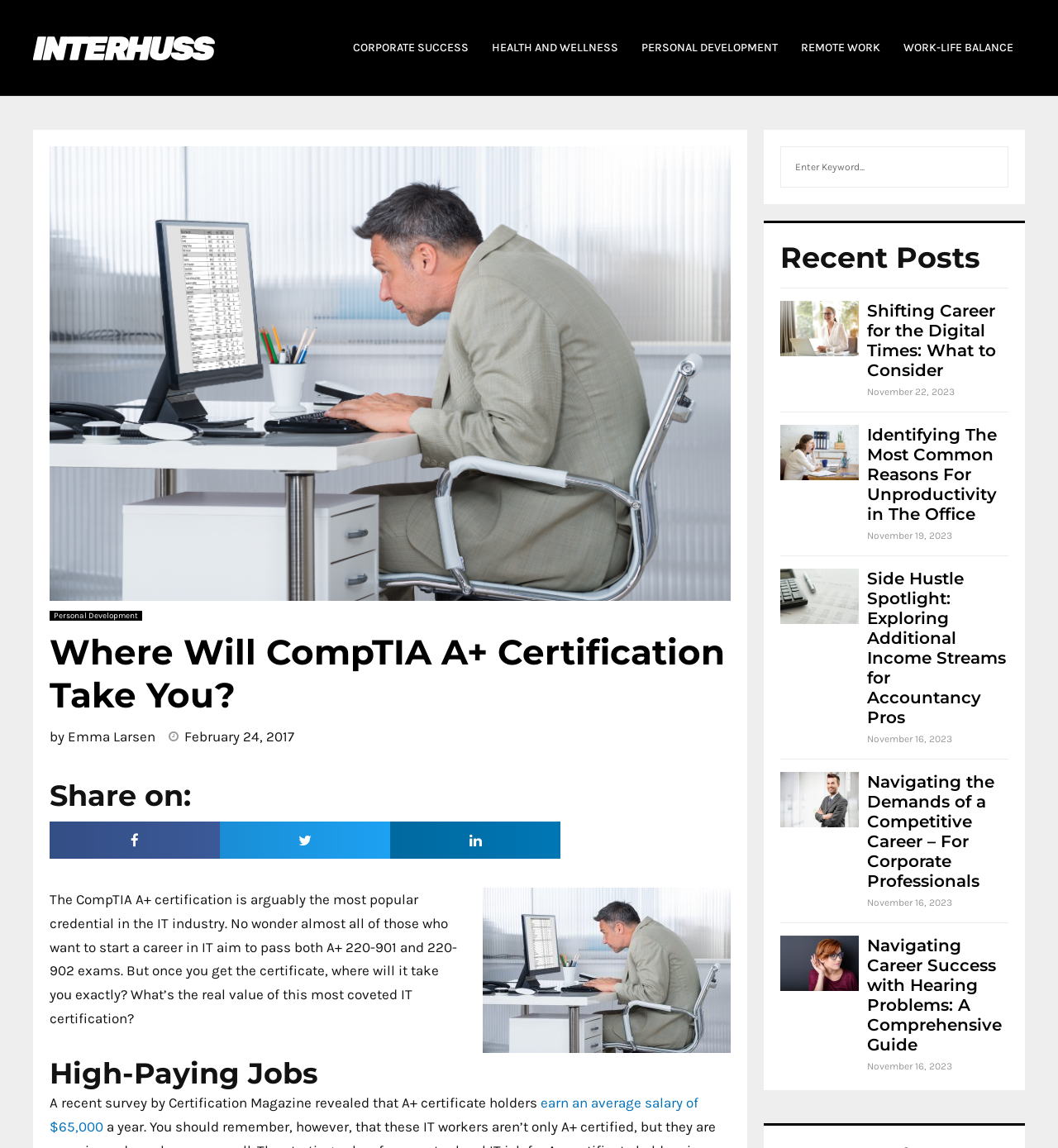Please provide a brief answer to the question using only one word or phrase: 
What is the purpose of the 'Search' button?

To search the website